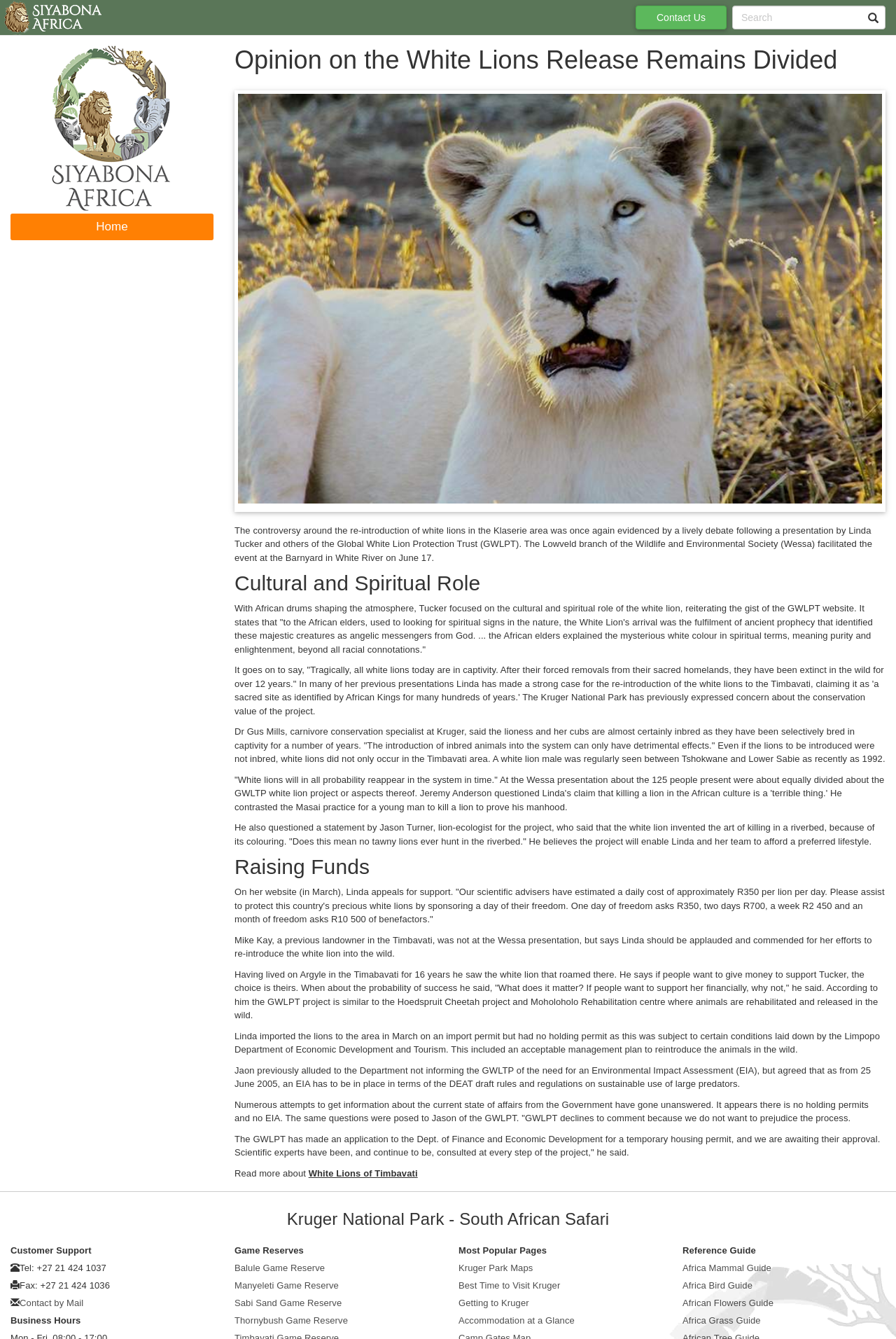Explain the webpage's layout and main content in detail.

The webpage is about Kruger Park Times, with a focus on the controversy surrounding the reintroduction of white lions in the Klaserie area. At the top of the page, there is a logo and a navigation menu with links to "Home", "Contact Us", and a search box. Below the navigation menu, there is a heading that reads "Opinion on the White Lions Release Remains Divided".

The main content of the page is divided into several sections. The first section features an image and a paragraph of text that discusses the controversy surrounding the reintroduction of white lions. The text explains that the Global White Lion Protection Trust (GWLPT) facilitated a presentation at the Barnyard in White River, which sparked a lively debate about the project.

The next section is headed "Cultural and Spiritual Role" and features a paragraph of text that discusses the cultural and spiritual significance of white lions in African culture. The text quotes from the GWLPT website, stating that white lions are seen as angelic messengers from God and are associated with purity and enlightenment.

The following sections feature more paragraphs of text that discuss the controversy surrounding the project, including concerns about the conservation value of the project and the potential risks of introducing inbred animals into the wild. There are also quotes from various individuals, including Dr. Gus Mills, a carnivore conservation specialist at Kruger National Park, and Mike Kay, a previous landowner in the Timbavati.

The page also features several links to related articles, including "White Lions of Timbavati", as well as a section with links to other game reserves, such as Balule Game Reserve and Sabi Sand Game Reserve. Additionally, there are links to reference guides, including an Africa Mammal Guide and an Africa Bird Guide.

At the bottom of the page, there is a section with contact information, including a phone number, fax number, and email address. There is also a section with business hours and a link to contact the website by mail.